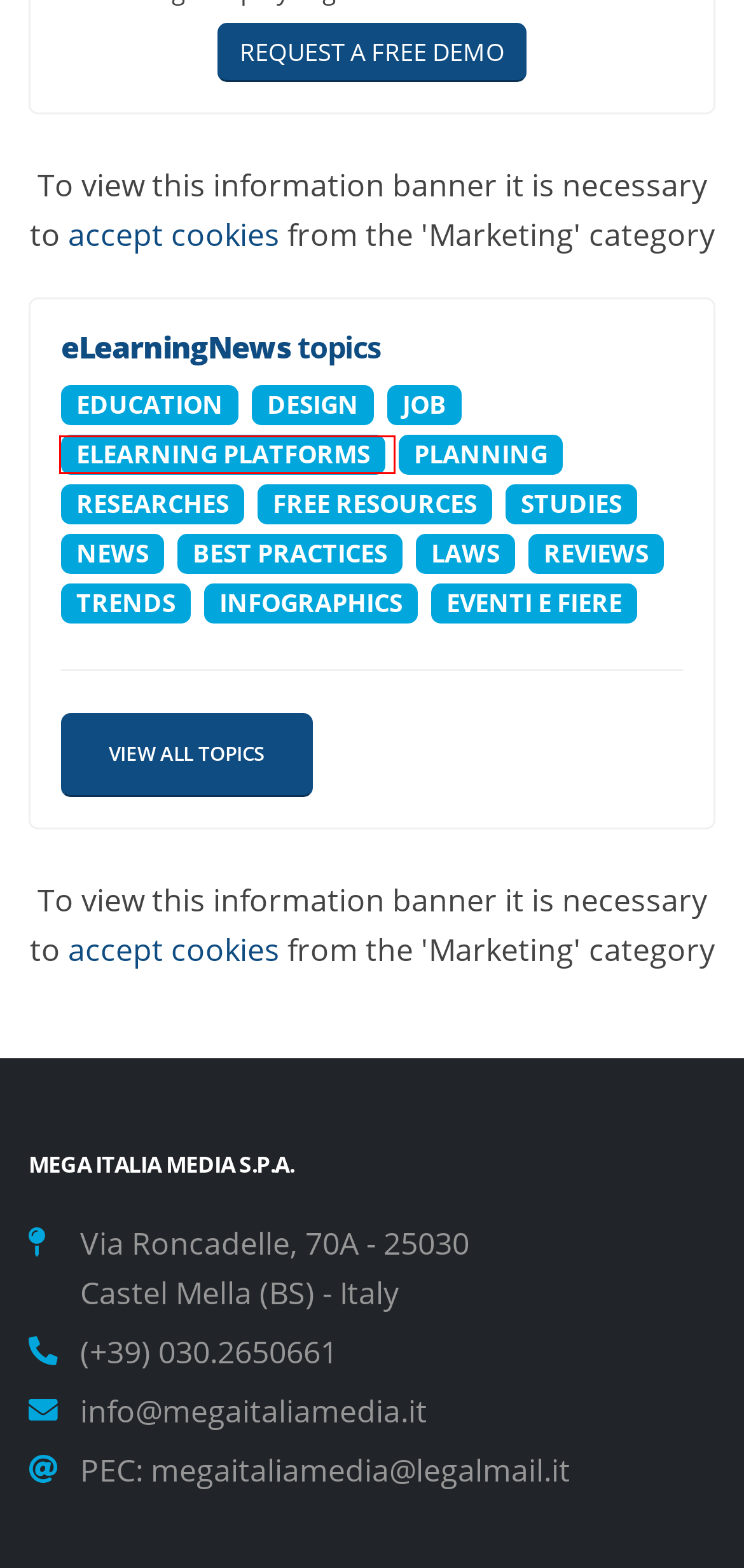You are provided with a screenshot of a webpage that includes a red rectangle bounding box. Please choose the most appropriate webpage description that matches the new webpage after clicking the element within the red bounding box. Here are the candidates:
A. Articoli in Researches
B. Articoli in Studies
C. Elenco degli articoli in base alle categorie
D. Articoli in Reviews
E. Request the eLearning Platform Demo for free
F. Articoli in Infographics
G. Articoli in Design
H. Articoli in e-Learning Platforms

H